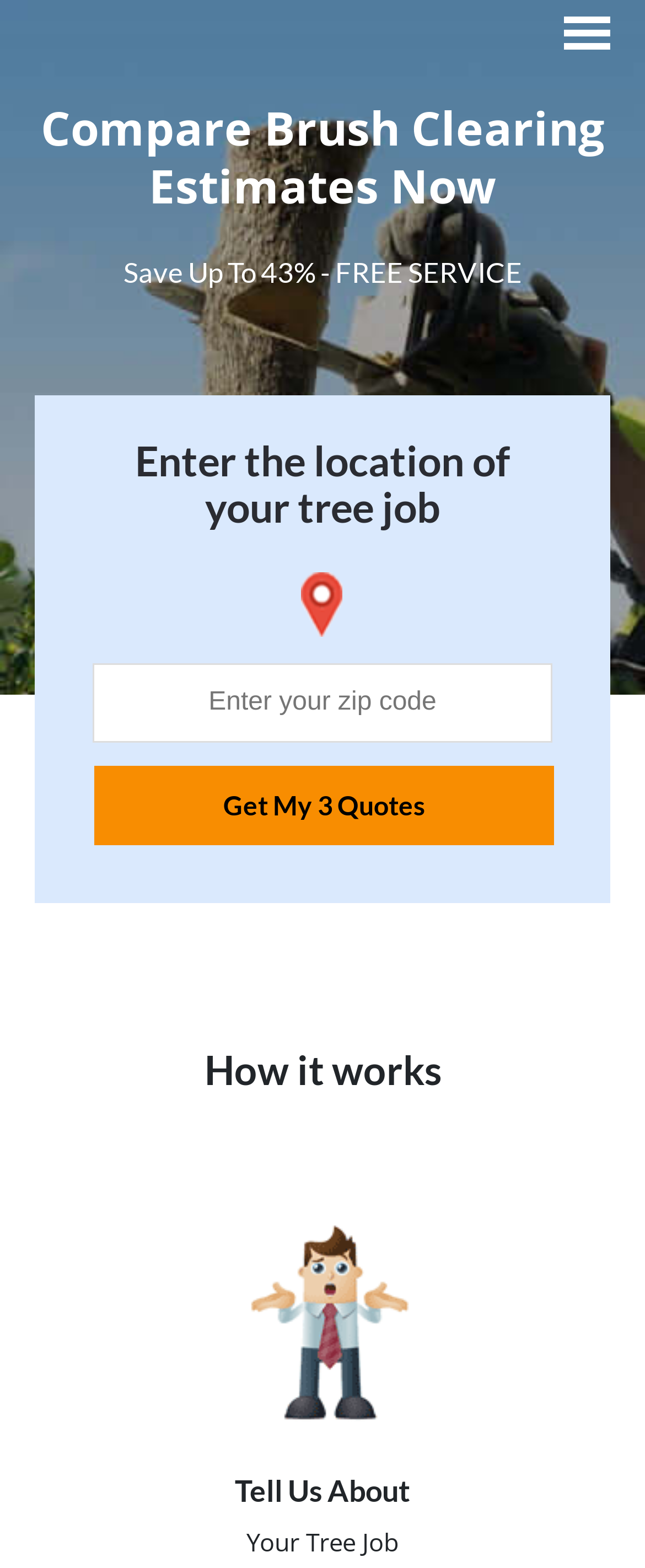What information is required to get quotes?
Please provide a single word or phrase answer based on the image.

Zip code